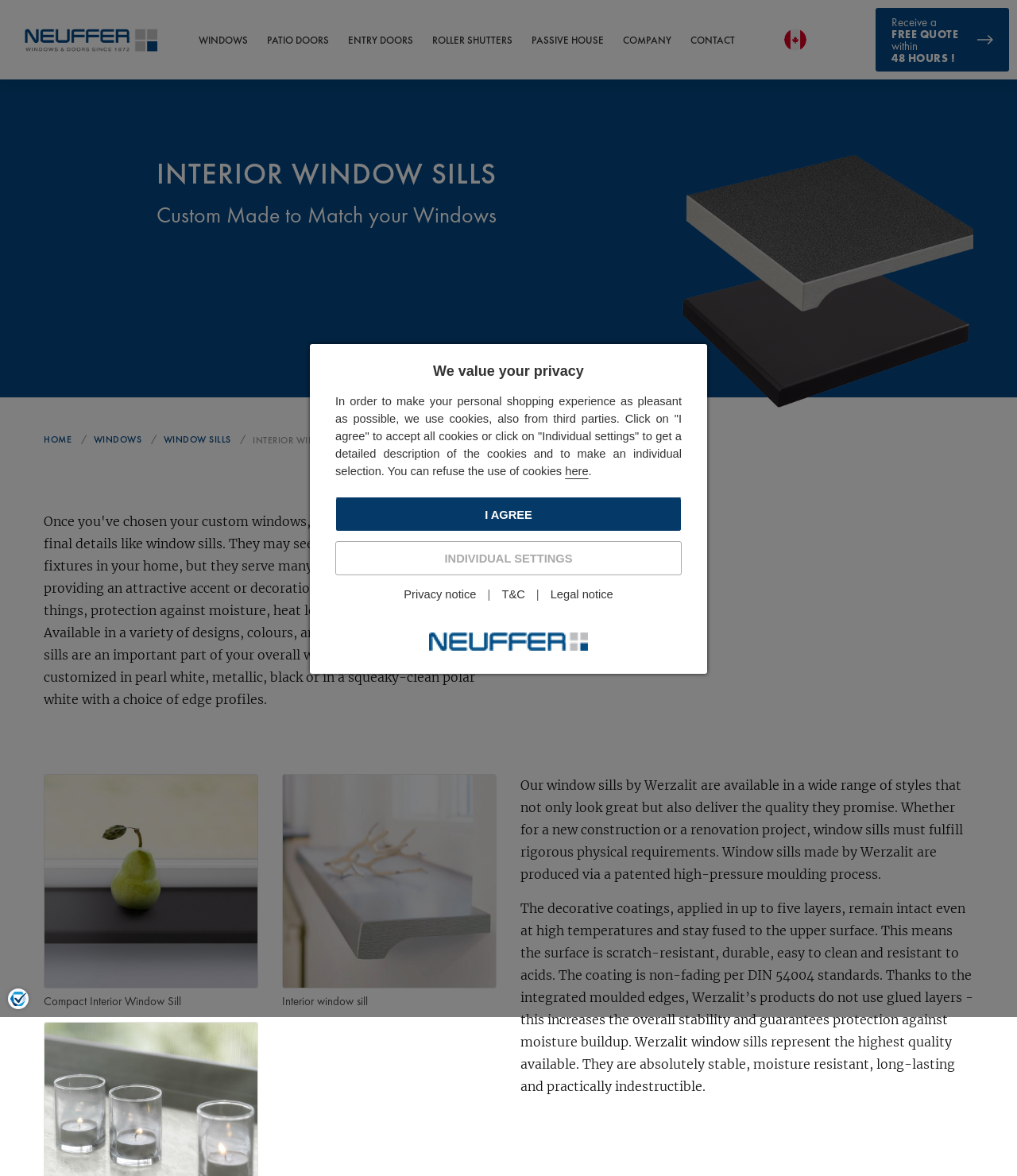Determine the bounding box coordinates of the clickable element to complete this instruction: "Click on the 'COMPANY' link". Provide the coordinates in the format of four float numbers between 0 and 1, [left, top, right, bottom].

[0.612, 0.014, 0.66, 0.055]